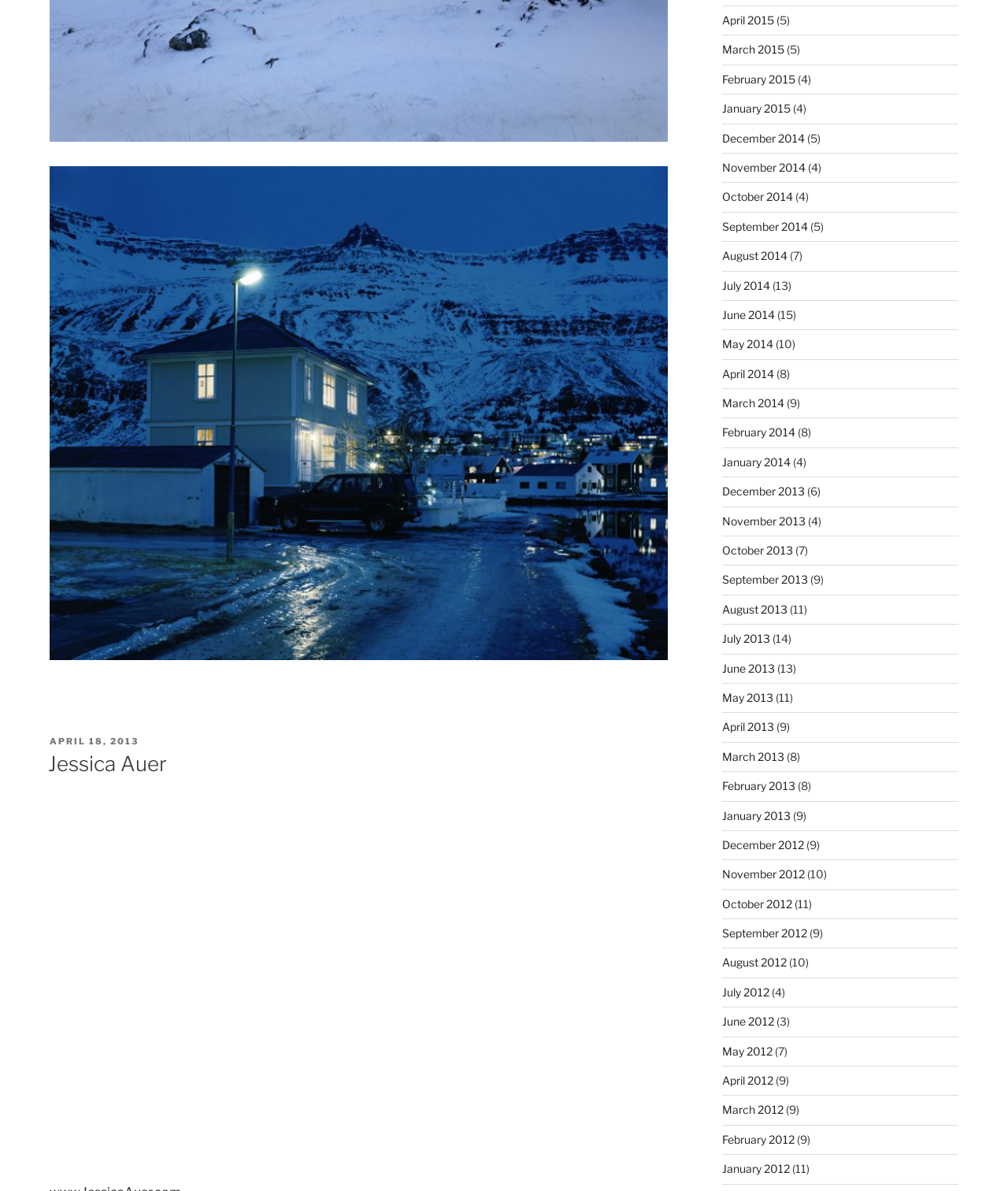Find the bounding box coordinates of the clickable element required to execute the following instruction: "View posts from April 2015". Provide the coordinates as four float numbers between 0 and 1, i.e., [left, top, right, bottom].

[0.716, 0.011, 0.768, 0.022]